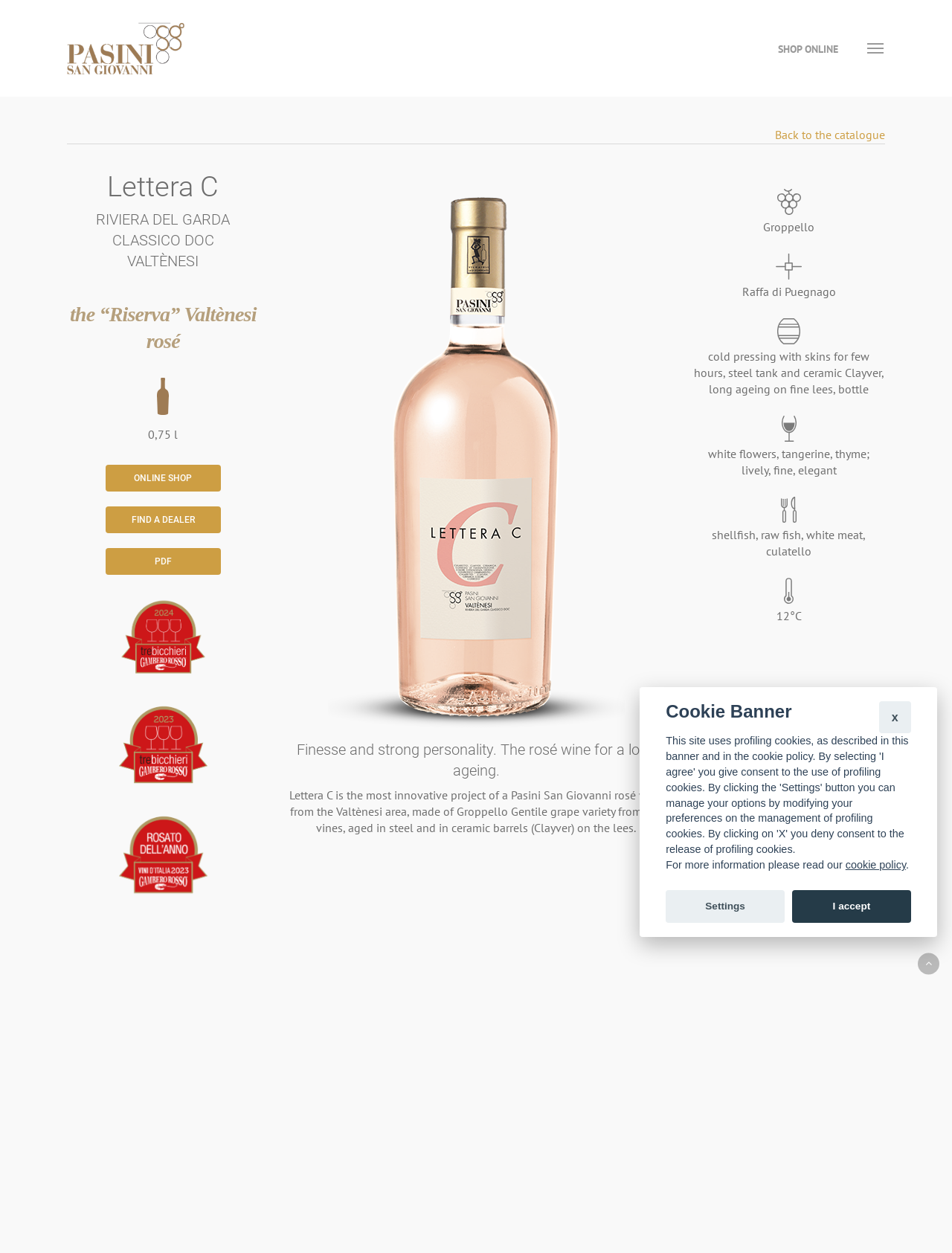Using the provided element description: "Back to the catalogue", determine the bounding box coordinates of the corresponding UI element in the screenshot.

[0.814, 0.101, 0.93, 0.113]